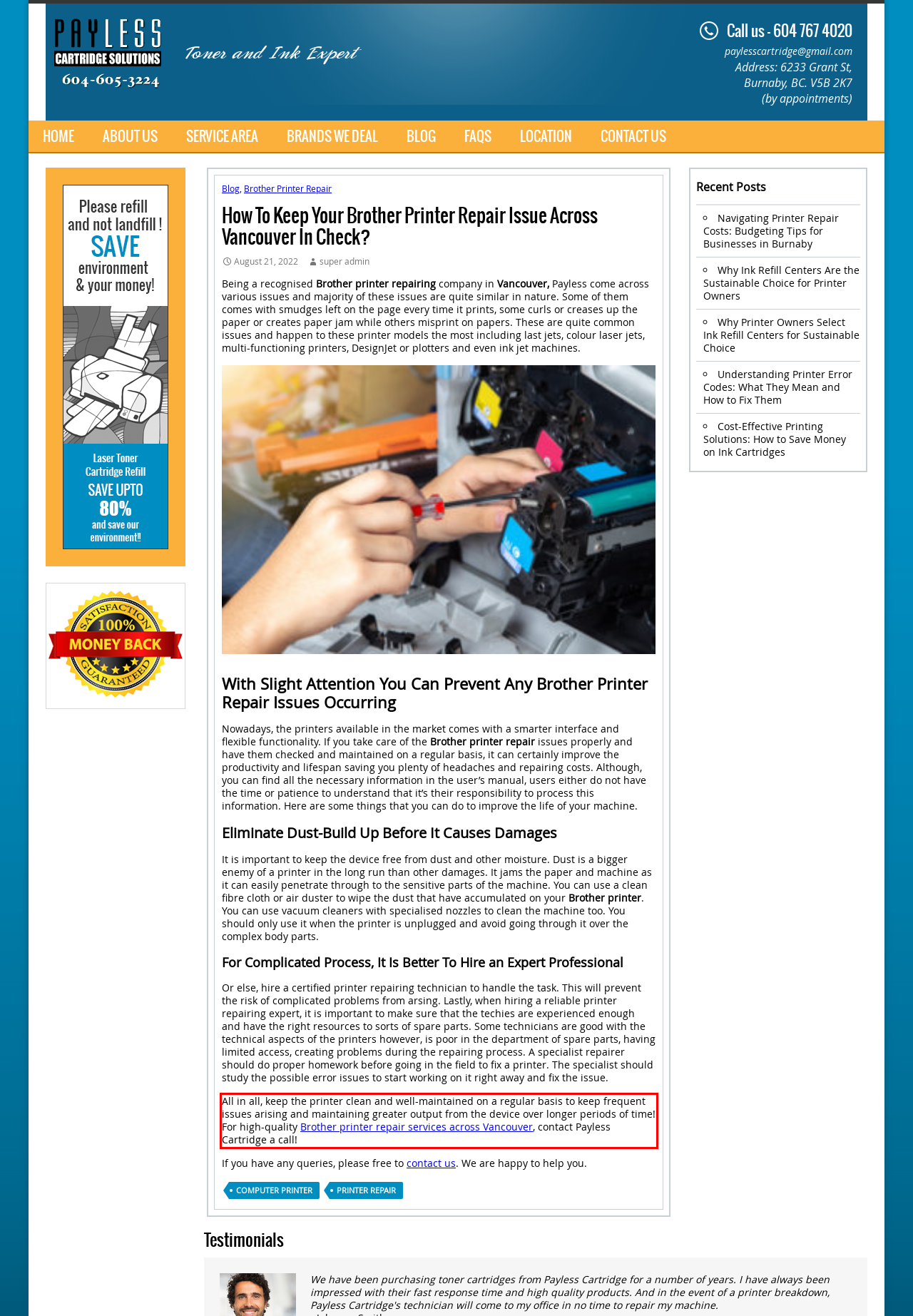You are provided with a screenshot of a webpage that includes a UI element enclosed in a red rectangle. Extract the text content inside this red rectangle.

All in all, keep the printer clean and well-maintained on a regular basis to keep frequent issues arising and maintaining greater output from the device over longer periods of time! For high-quality Brother printer repair services across Vancouver, contact Payless Cartridge a call!